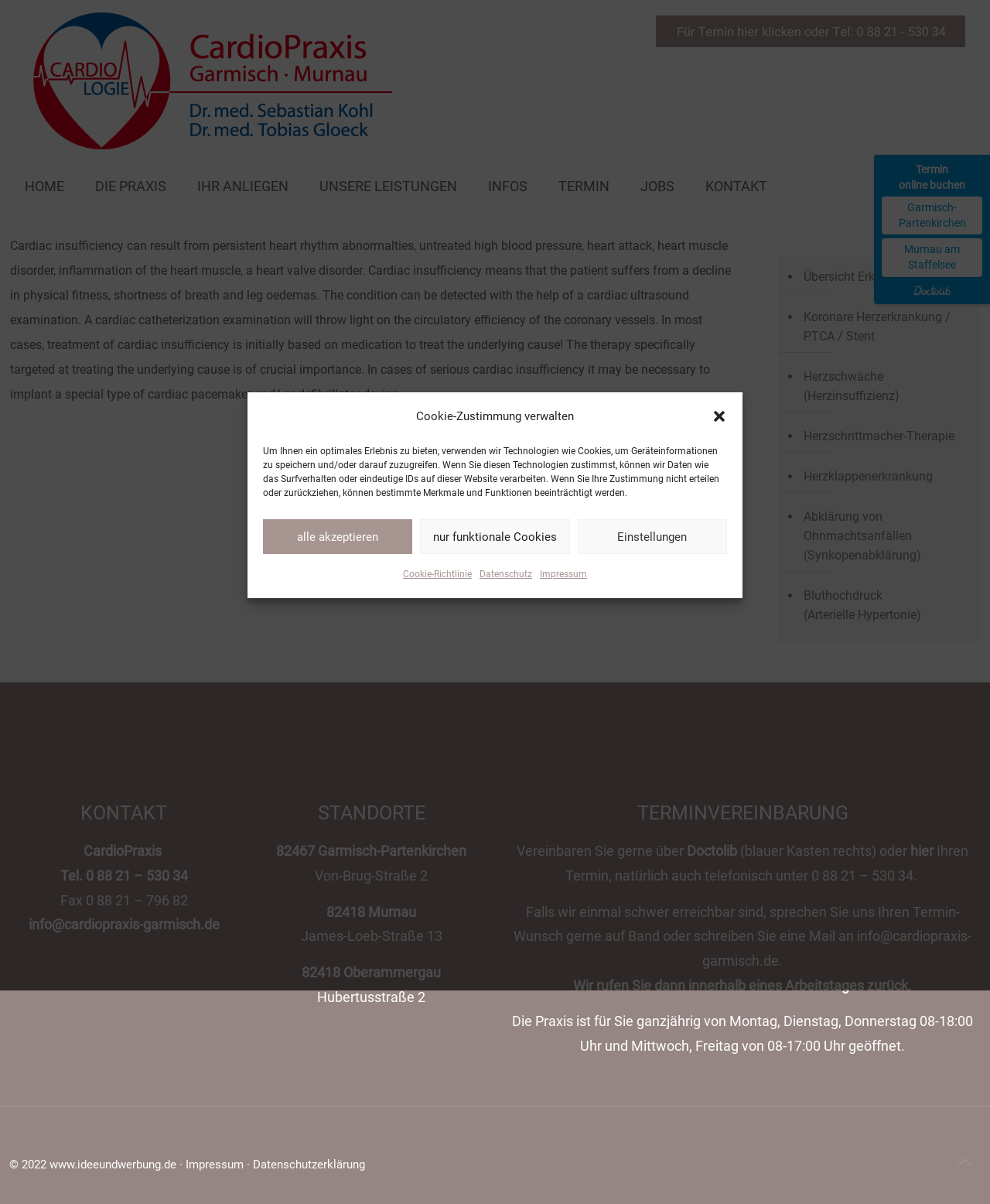How can patients book an appointment online?
Please give a detailed and elaborate explanation in response to the question.

The option to book an appointment online through Doctolib can be found in the 'Terminvereinbarung' section at the bottom of the webpage. Patients can click on the Doctolib link to book an appointment online.